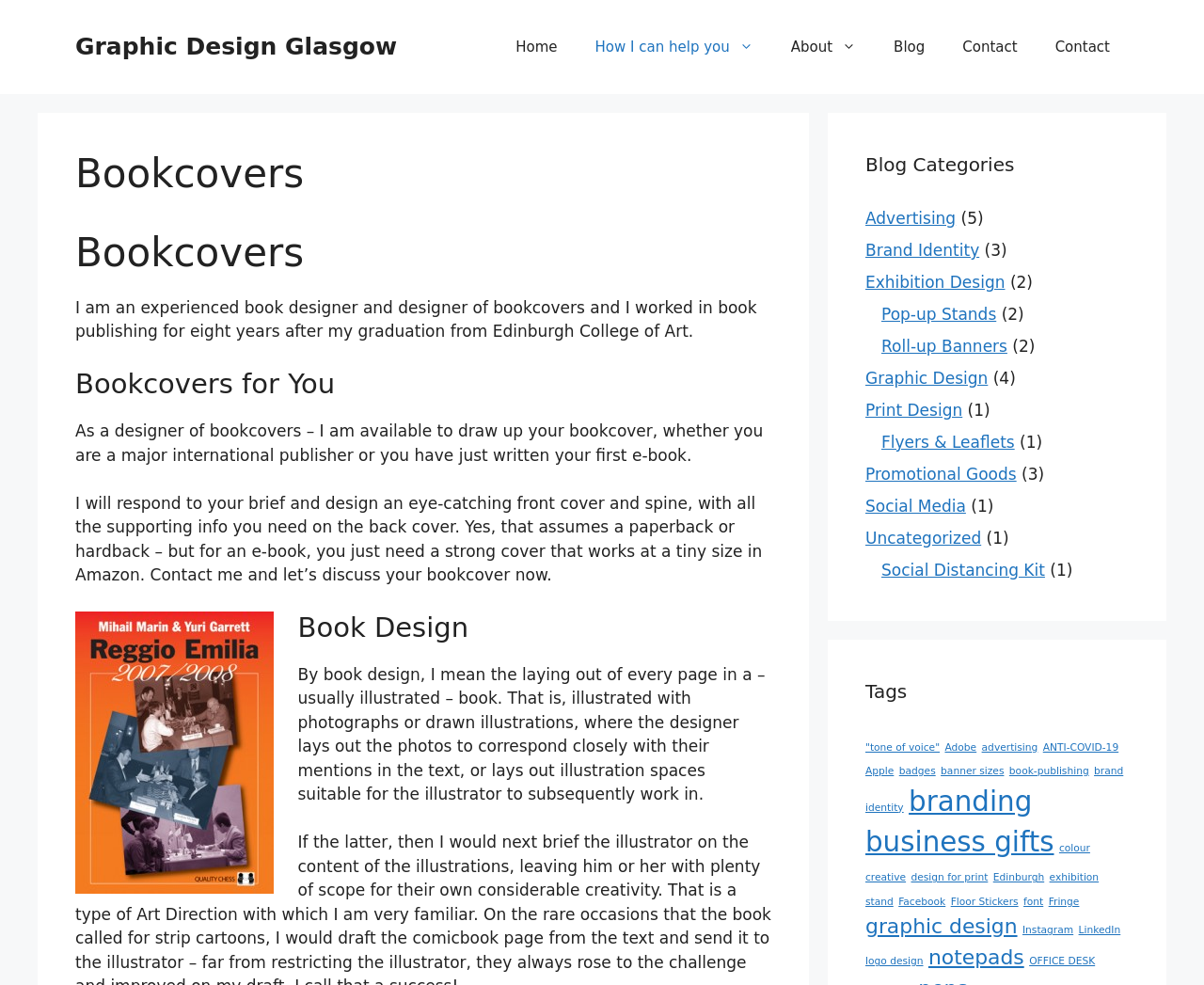Determine the bounding box coordinates of the clickable region to execute the instruction: "Click on 'Home' link". The coordinates should be four float numbers between 0 and 1, denoted as [left, top, right, bottom].

[0.413, 0.019, 0.479, 0.076]